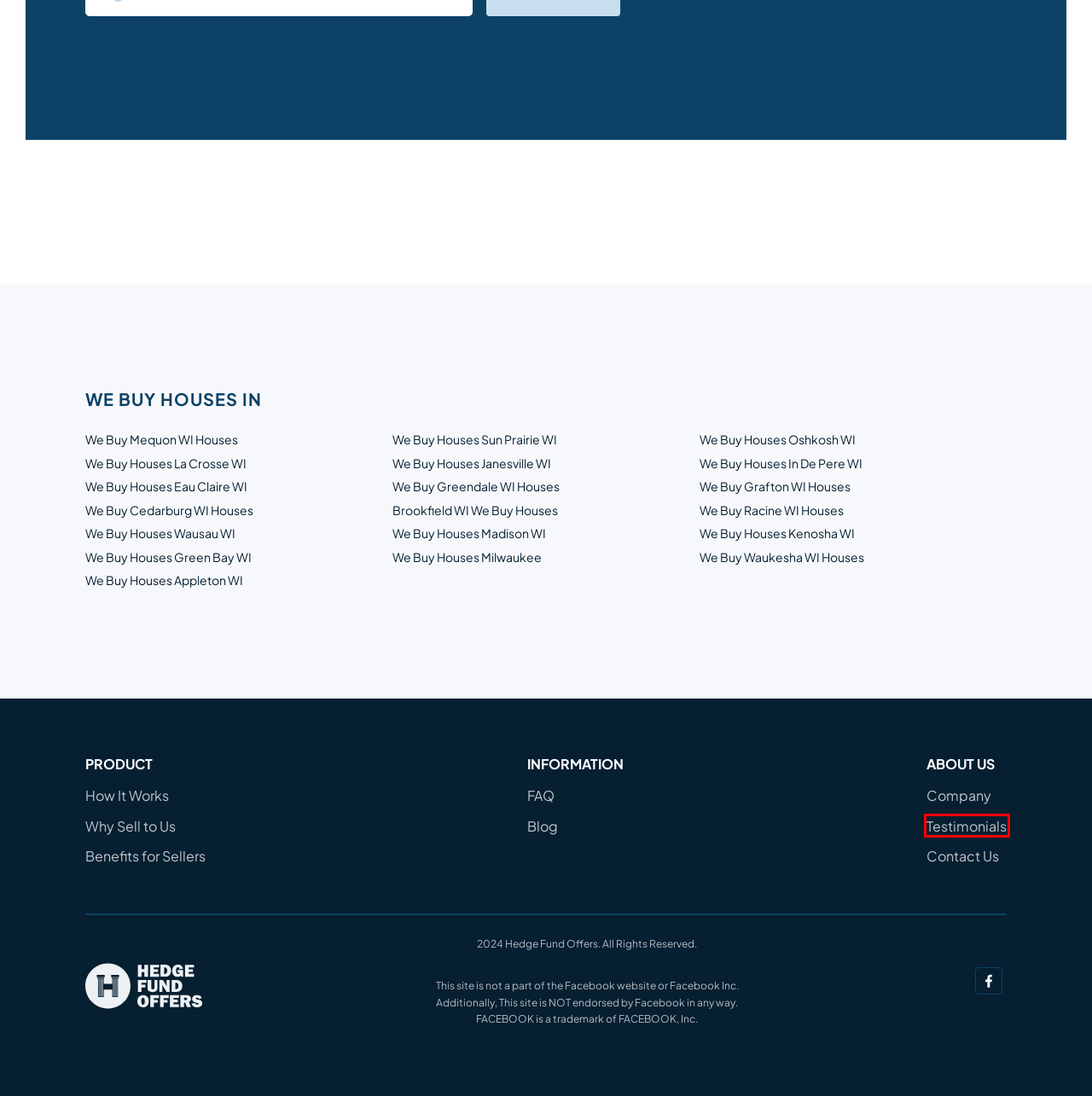Consider the screenshot of a webpage with a red bounding box and select the webpage description that best describes the new page that appears after clicking the element inside the red box. Here are the candidates:
A. About Us | HedgeFundOffers
B. We Buy Greendale WI Houses | HedgeFundOffers
C. We Buy Houses Green Bay WI | HedgeFundOffers
D. We Buy Houses Janesville WI | HedgeFundOffers
E. We Buy Houses Madison WI | HedgeFundOffers
F. We Buy Waukesha WI Houses | HedgeFundOffers
G. What Our Clients Say | HedgeFundOffers
H. We Buy Racine WI Houses | HedgeFundOffers

G